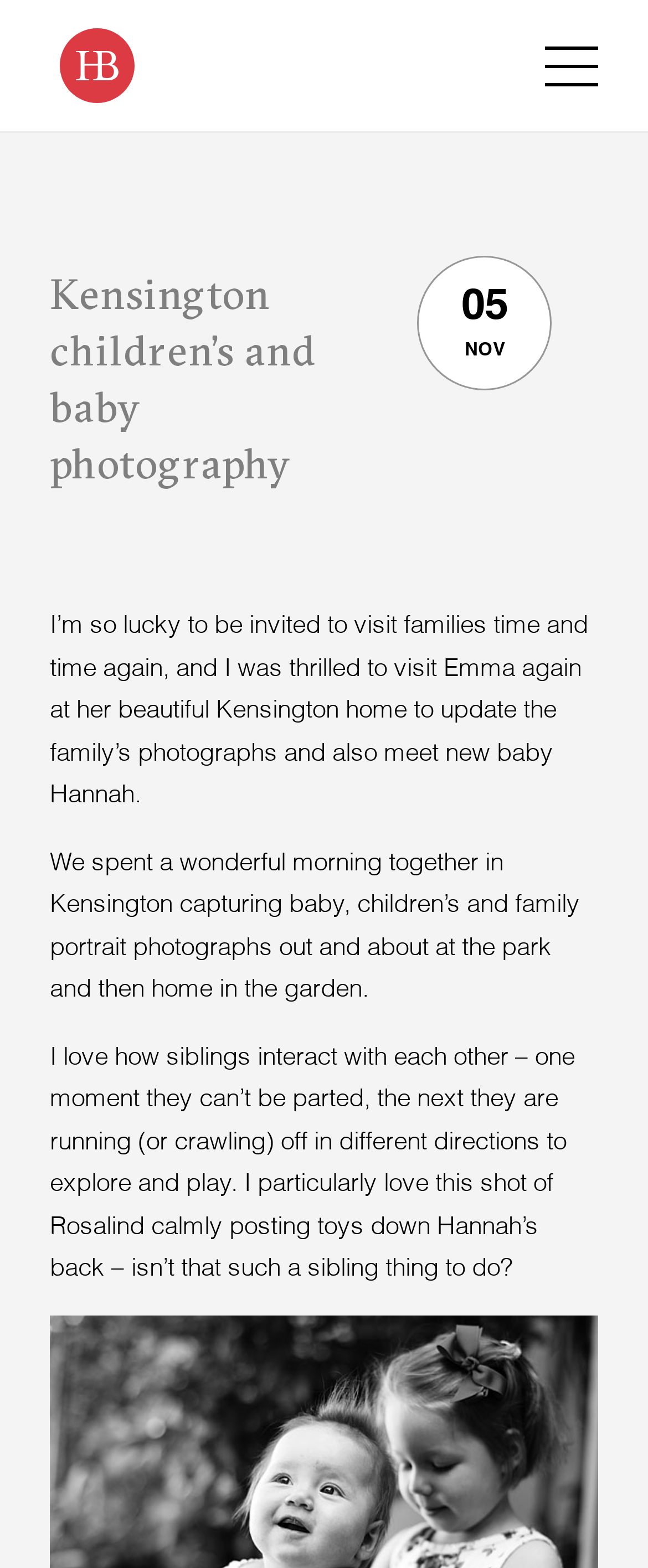Articulate a detailed summary of the webpage's content and design.

This webpage is about Kensington children's and baby photography by Helen Bartlett. At the top left, there is a link and an image with the text "Helen Bartlett". Below this, there is a header section that spans most of the width of the page. Within this section, there is a heading that reads "Kensington children’s and baby photography" on the left, and two static texts on the right, displaying the date "05 NOV". 

Below the header section, there is a paragraph of text that describes the photographer's experience visiting a family in Kensington, taking photographs of the family, including a new baby, Hannah. This text is followed by another paragraph that describes the photography session, which took place in a park and a garden, capturing baby, children's, and family portraits.

Further down, there is another paragraph of text that discusses the interaction between siblings, with a specific example of a photo where one sibling is posting toys down the other's back.